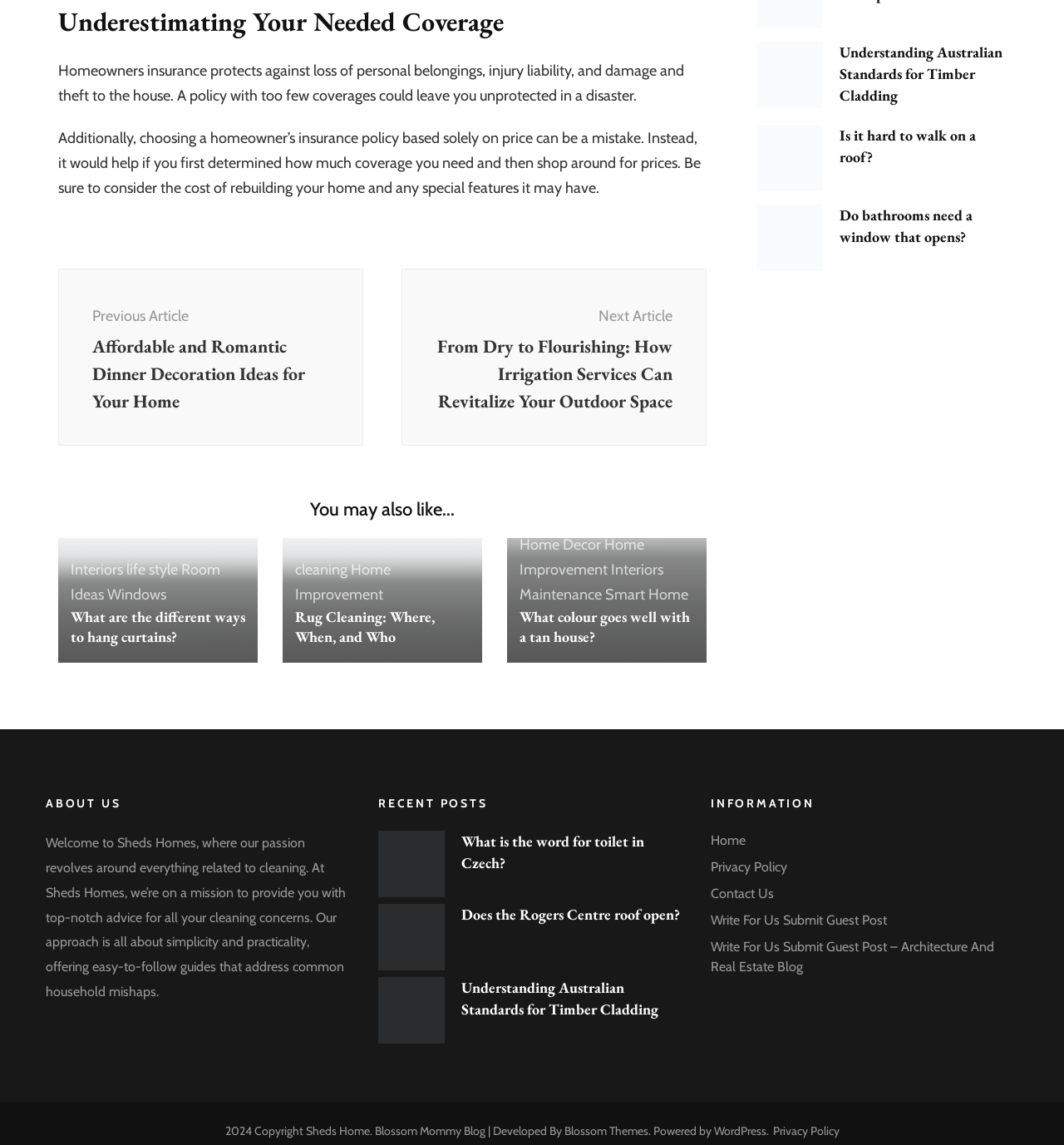What is the main topic of this website?
Please answer the question with a detailed and comprehensive explanation.

Based on the content of the webpage, it appears that the main topic of this website is related to home and cleaning, as there are various articles and links about cleaning, home improvement, and home decor.